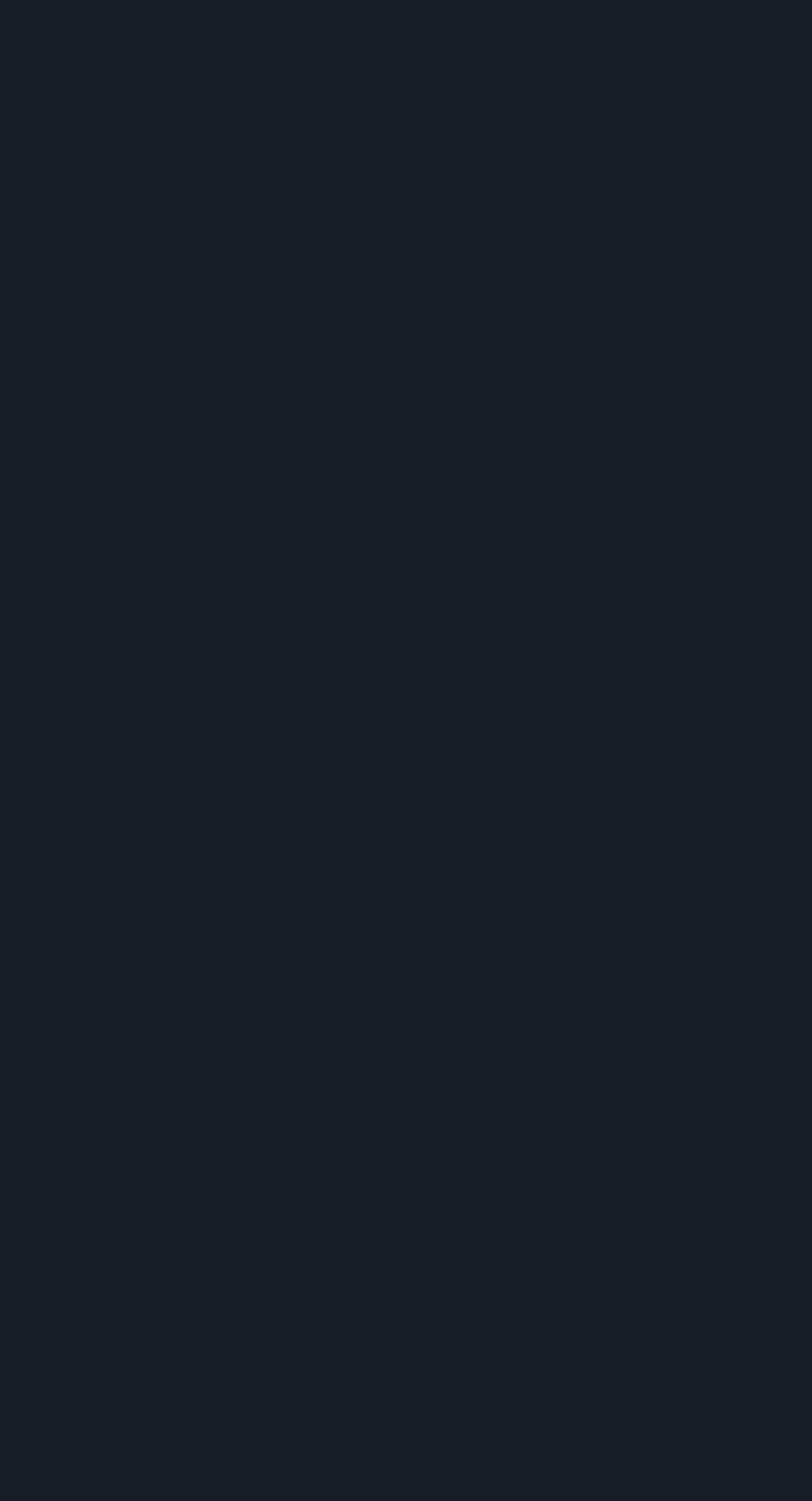Find the bounding box coordinates of the element's region that should be clicked in order to follow the given instruction: "Read the news". The coordinates should consist of four float numbers between 0 and 1, i.e., [left, top, right, bottom].

[0.077, 0.897, 0.223, 0.936]